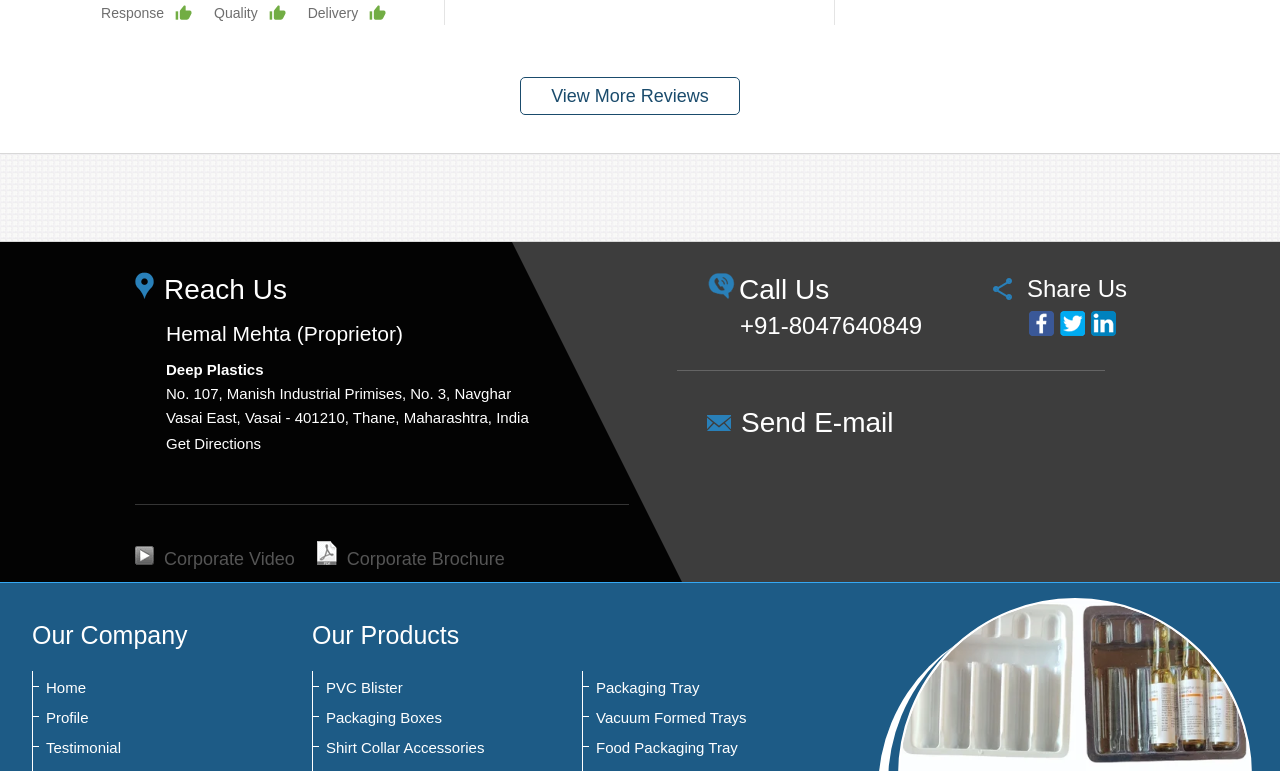From the webpage screenshot, predict the bounding box coordinates (top-left x, top-left y, bottom-right x, bottom-right y) for the UI element described here: Contact Us

[0.028, 0.409, 0.181, 0.435]